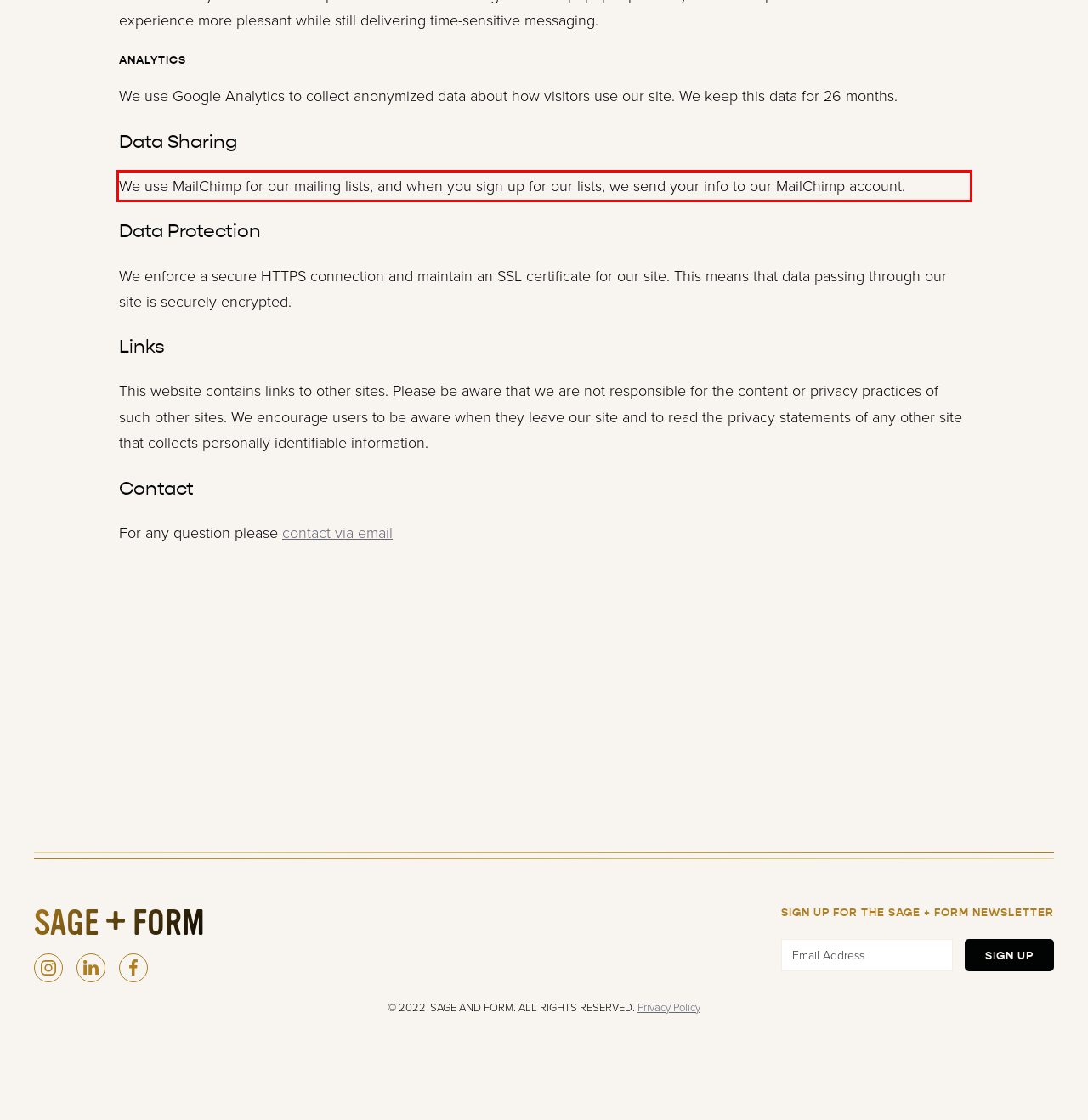Using the provided screenshot of a webpage, recognize the text inside the red rectangle bounding box by performing OCR.

We use MailChimp for our mailing lists, and when you sign up for our lists, we send your info to our MailChimp account.